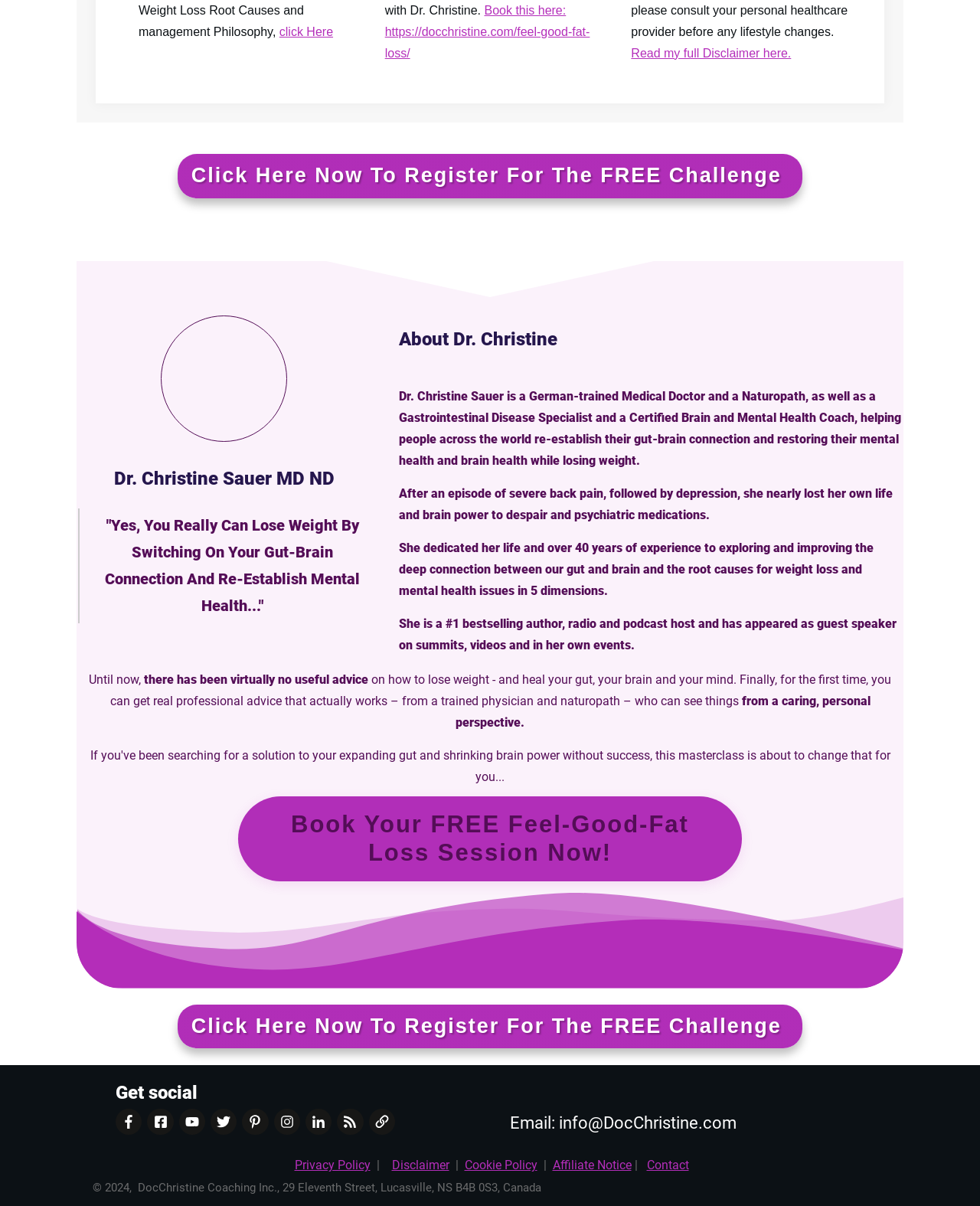Can you pinpoint the bounding box coordinates for the clickable element required for this instruction: "Contact DocChristine Coaching Inc."? The coordinates should be four float numbers between 0 and 1, i.e., [left, top, right, bottom].

[0.66, 0.96, 0.703, 0.972]